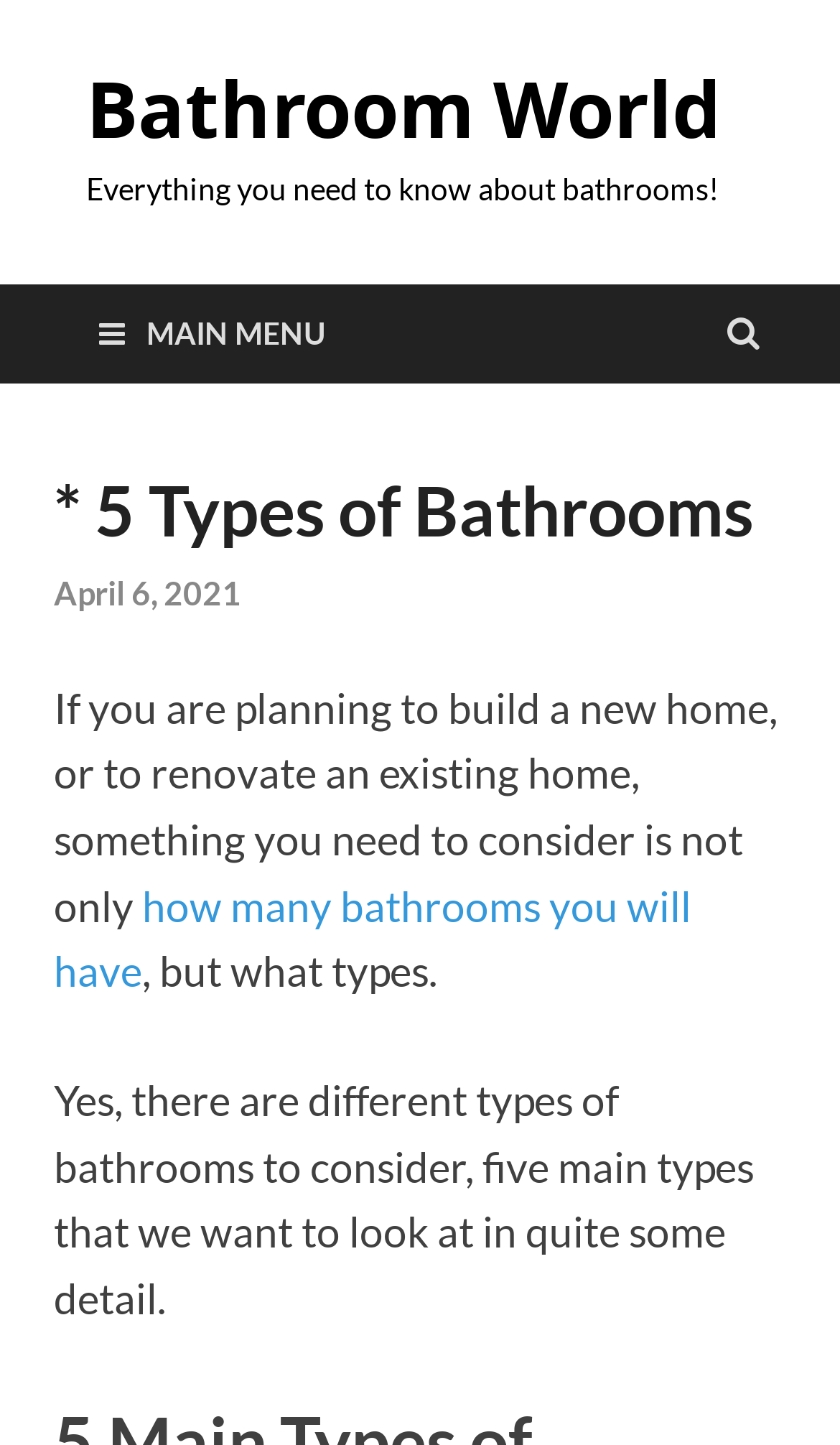Find and generate the main title of the webpage.

* 5 Types of Bathrooms